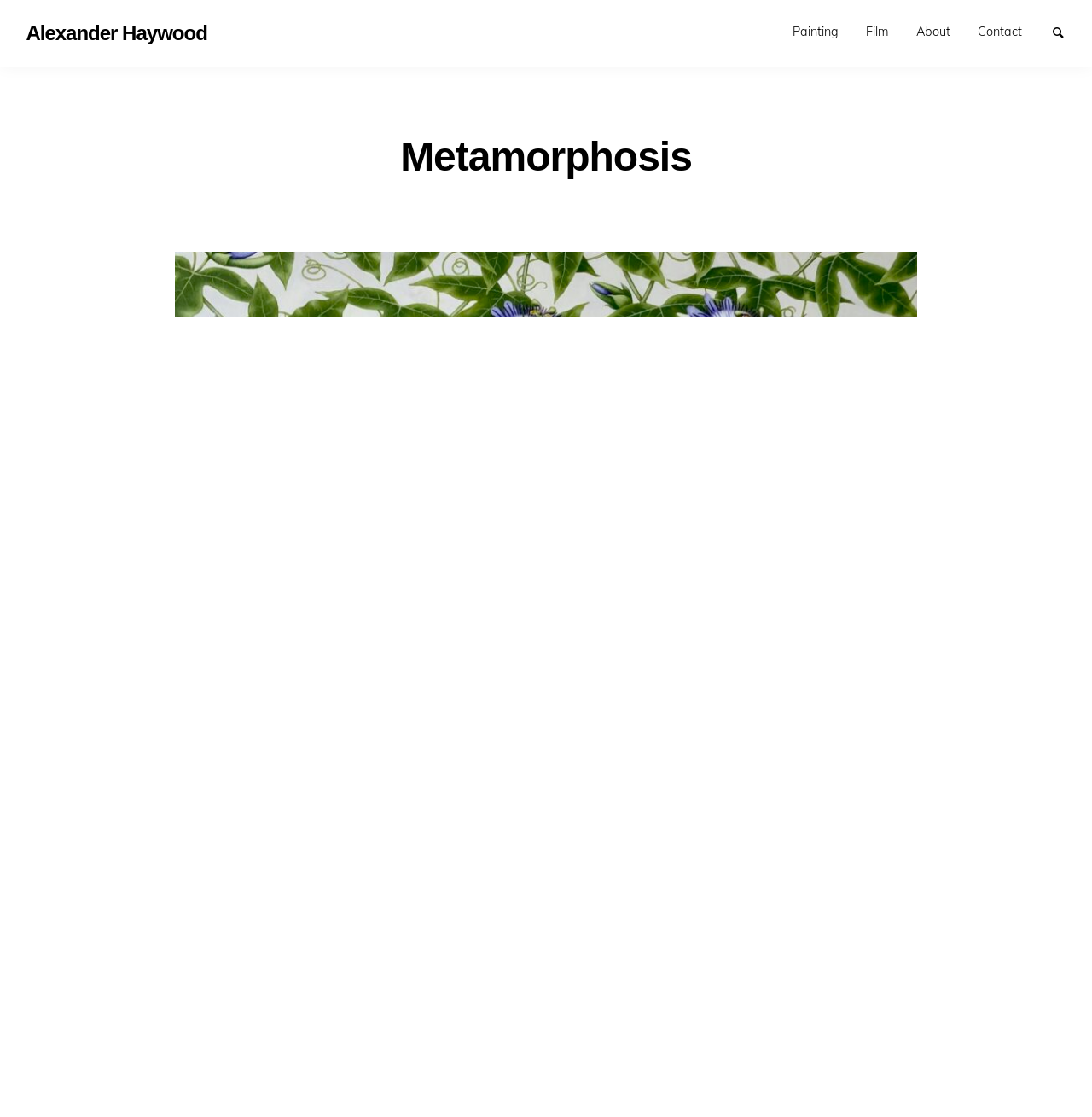What are the categories of artworks?
Please look at the screenshot and answer using one word or phrase.

Painting, Film